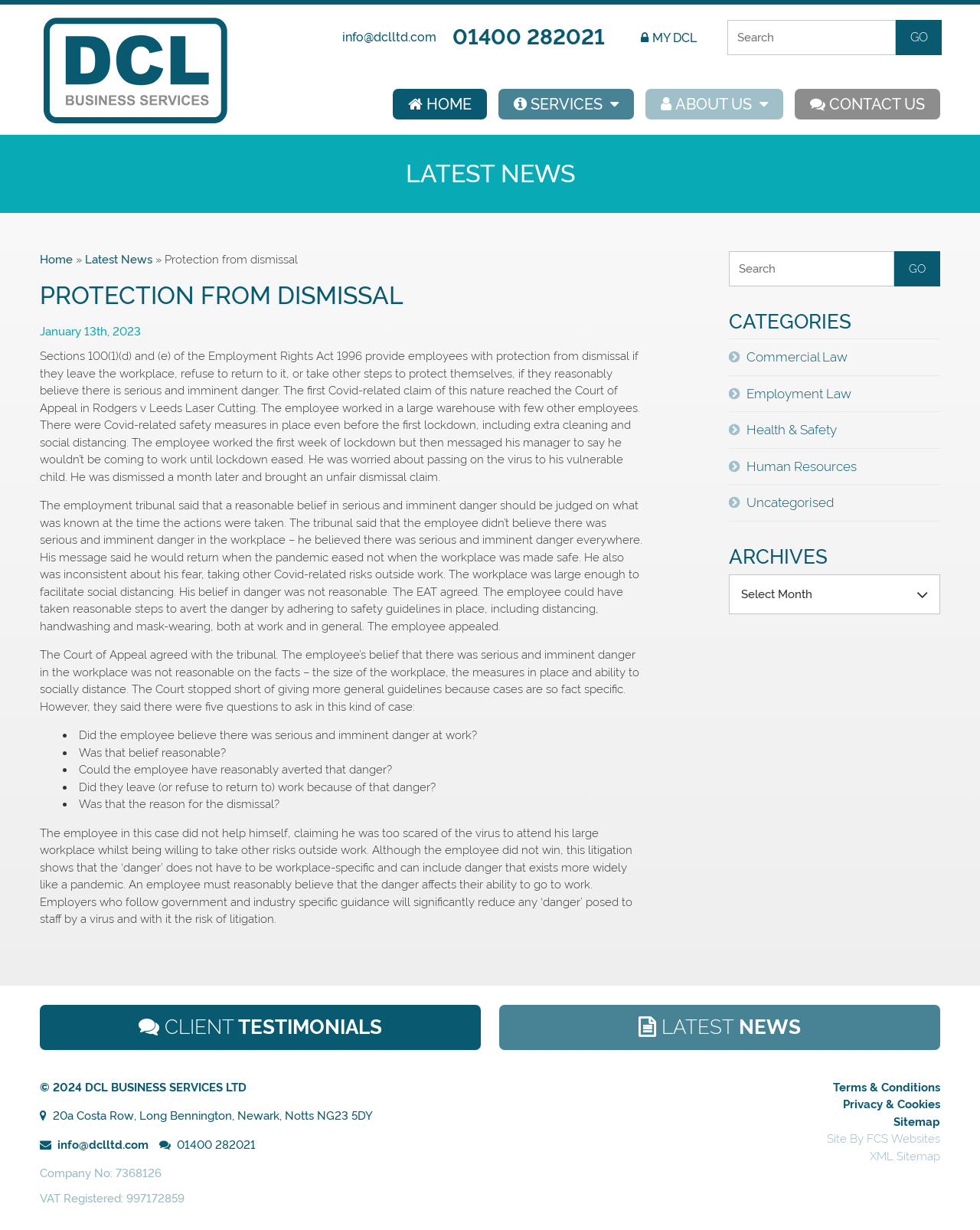Identify the bounding box coordinates of the section to be clicked to complete the task described by the following instruction: "Contact us". The coordinates should be four float numbers between 0 and 1, formatted as [left, top, right, bottom].

[0.811, 0.072, 0.959, 0.097]